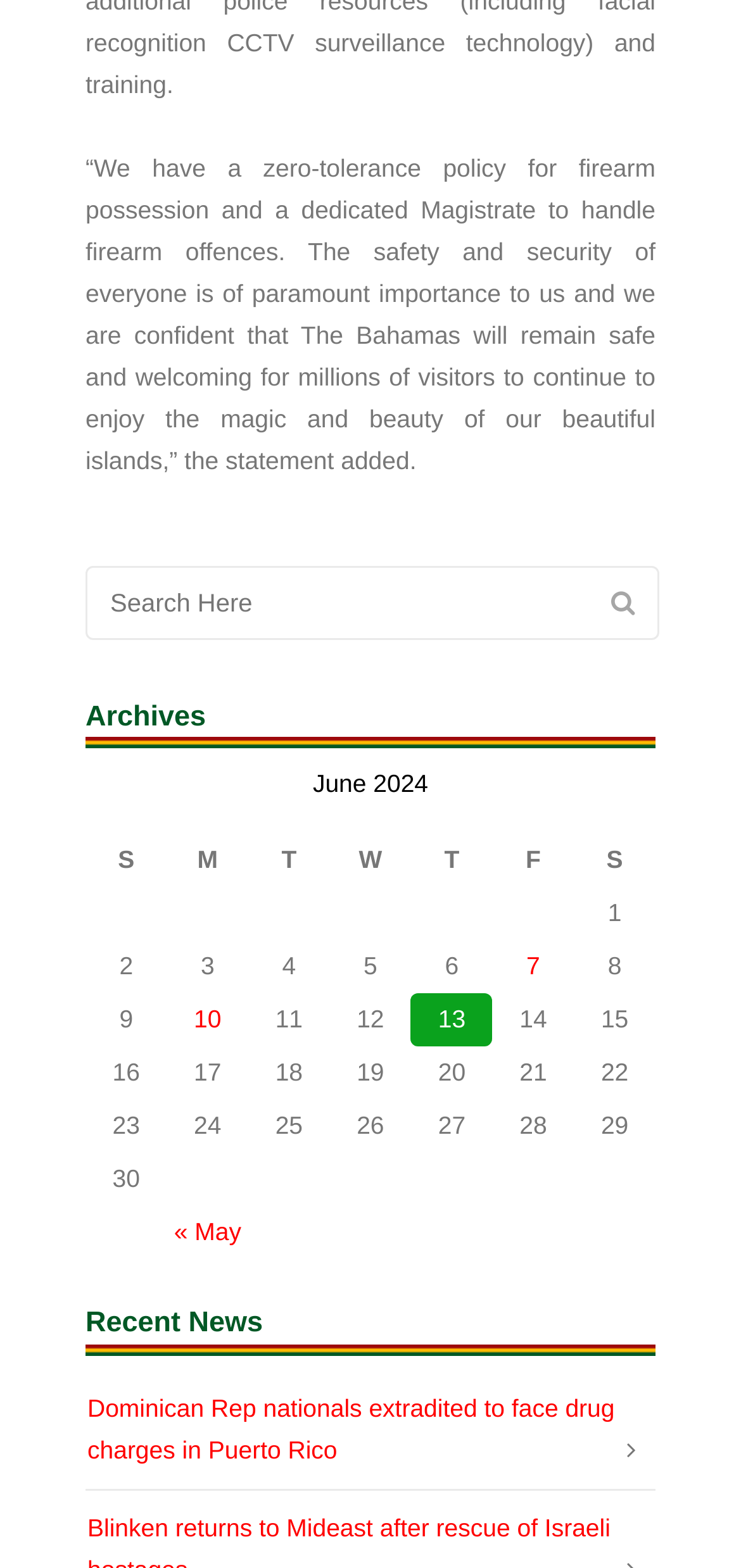What is the title of the section below the table?
Refer to the image and respond with a one-word or short-phrase answer.

Recent News